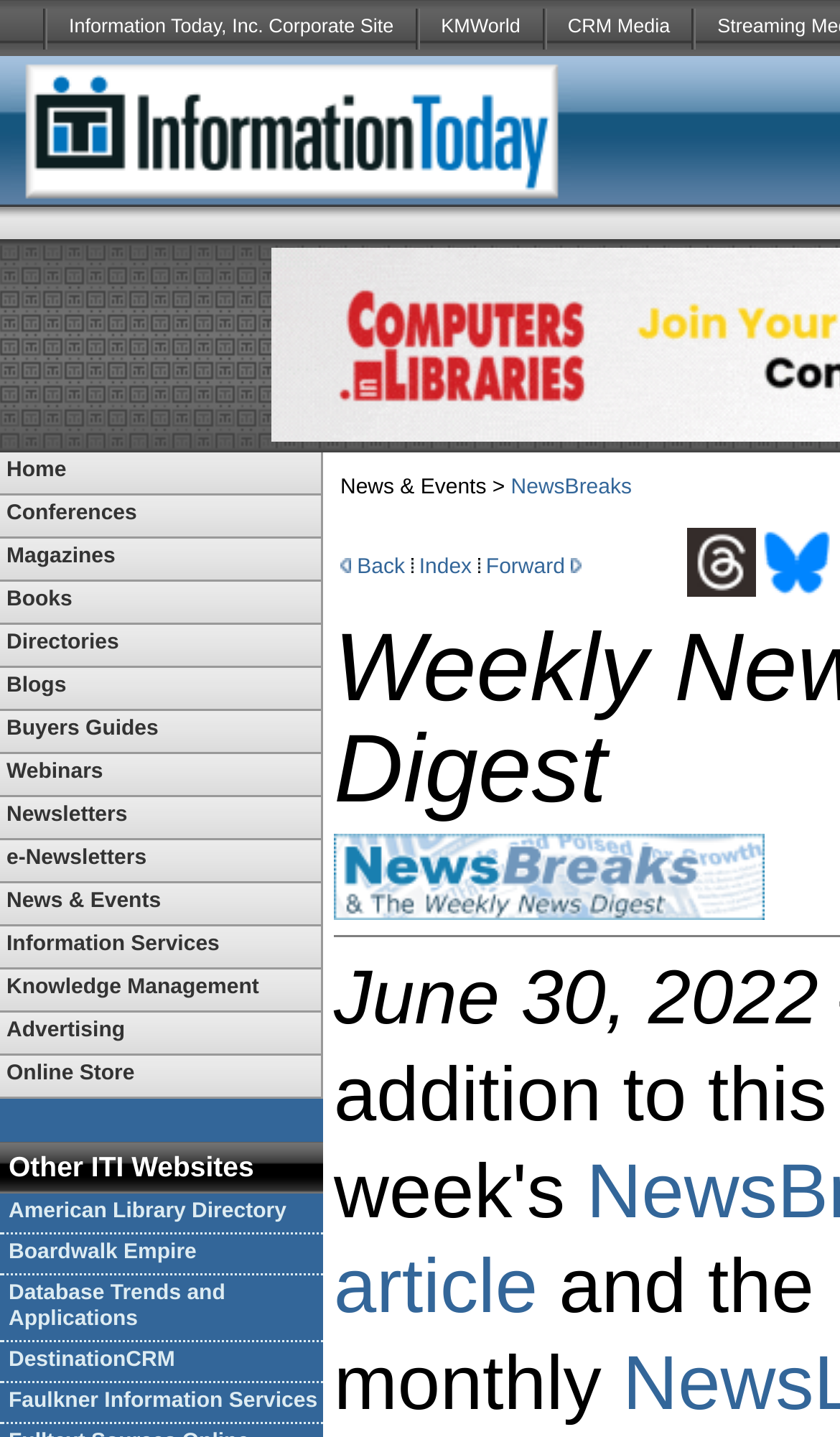Give a full account of the webpage's elements and their arrangement.

The webpage appears to be a news or information-based website, with a focus on libraries and information technology. At the top of the page, there is a row of five images, each accompanied by a link to a different website or organization, including Information Today, Inc., KMWorld, and CRM Media.

Below this row, there is a large table that takes up most of the page. The table has a complex structure, with multiple rows and columns. The top row of the table contains a series of links to different sections of the website, including Home, Conferences, Magazines, Books, and more.

Below this top row, there is a section with the title "News & Events" and a subheading "NewsBreaks". This section contains a link to "NewsBreaks" and a set of navigation buttons labeled "Back", "Index", and "Forward".

To the right of the "News & Events" section, there is a column with two links, "Threads" and "bluesky", each accompanied by an image. Below this column, there is a large image that takes up the rest of the page.

At the very bottom of the page, there is a section with the title "Other ITI Websites" that contains links to several other websites, including American Library Directory, Boardwalk Empire, and Database Trends and Applications.